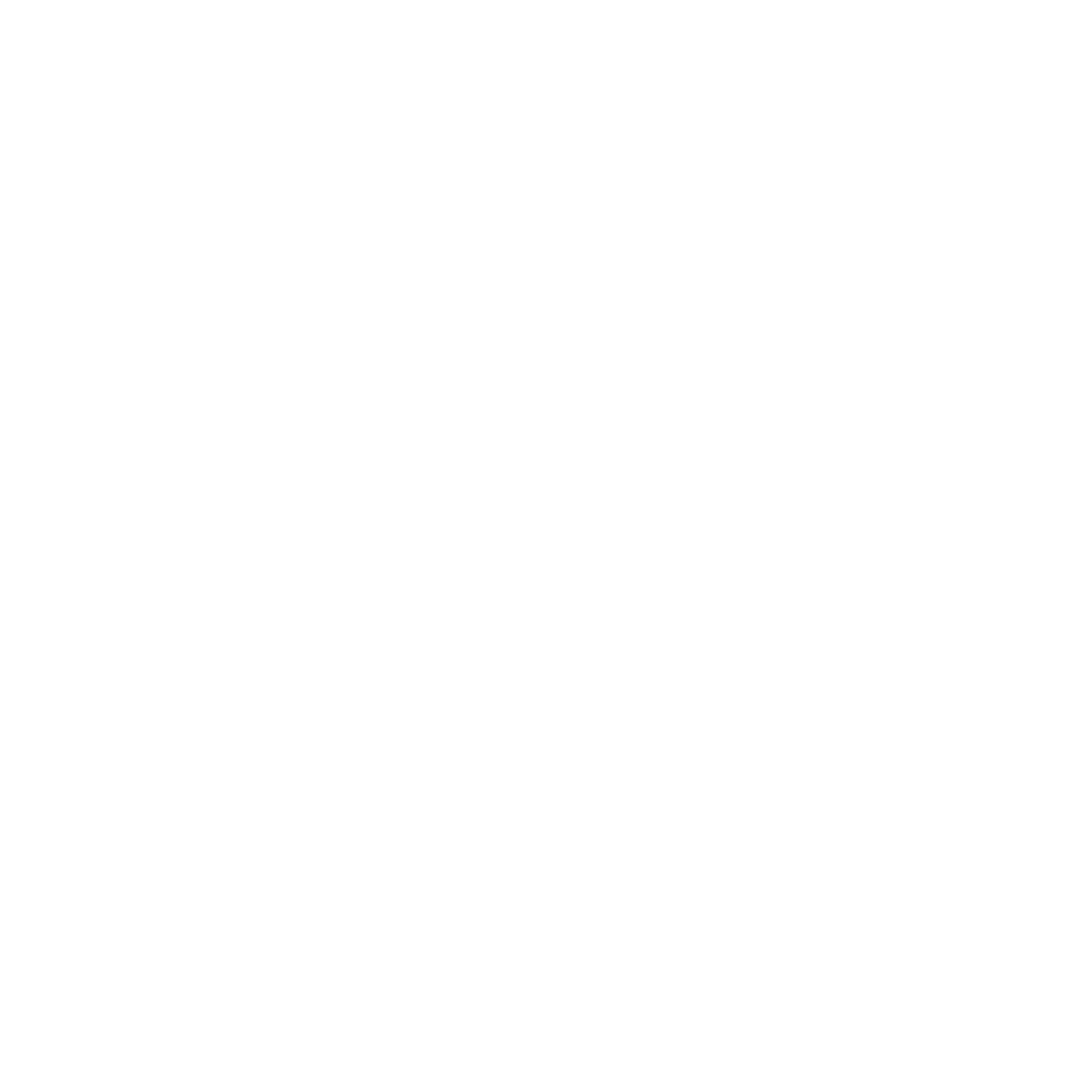Calculate the bounding box coordinates of the UI element given the description: "Get A Library Card".

[0.038, 0.283, 0.962, 0.347]